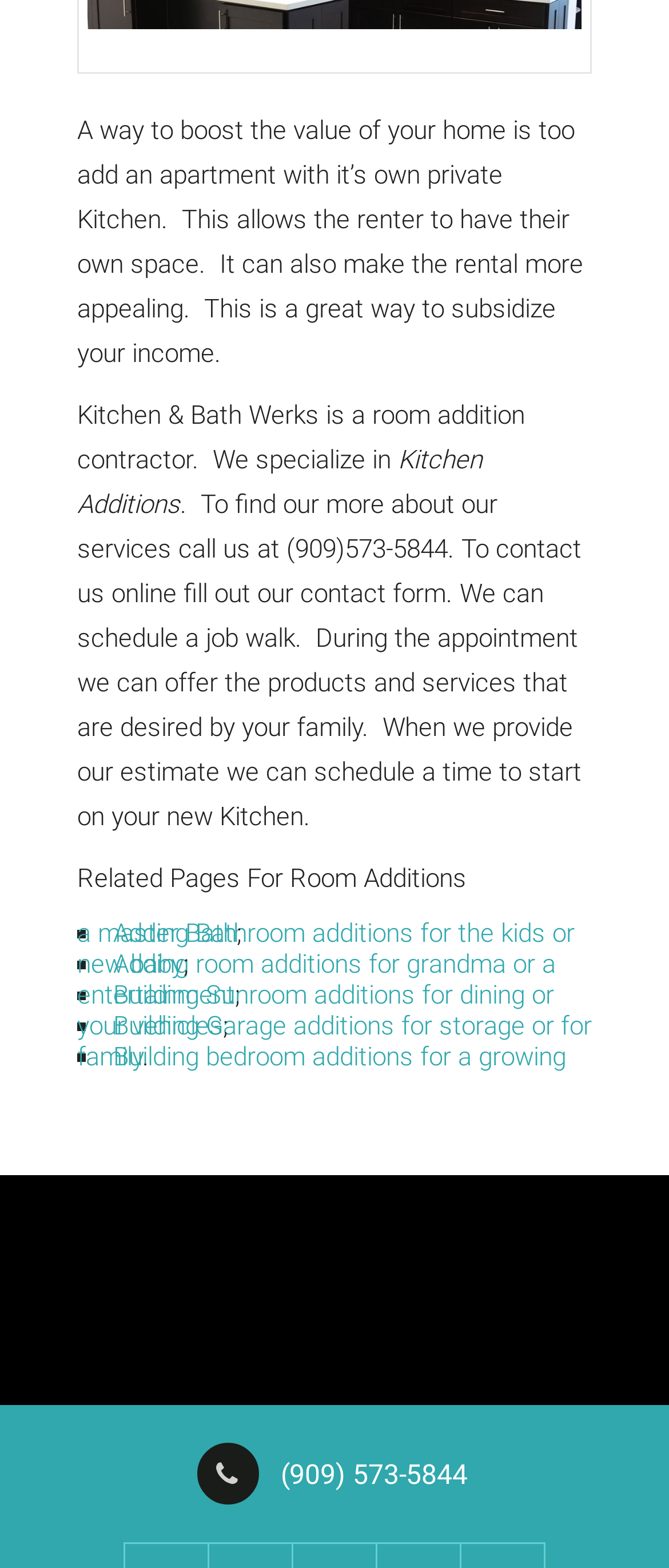What is the purpose of adding an apartment with a private kitchen? Please answer the question using a single word or phrase based on the image.

To boost the value of the home